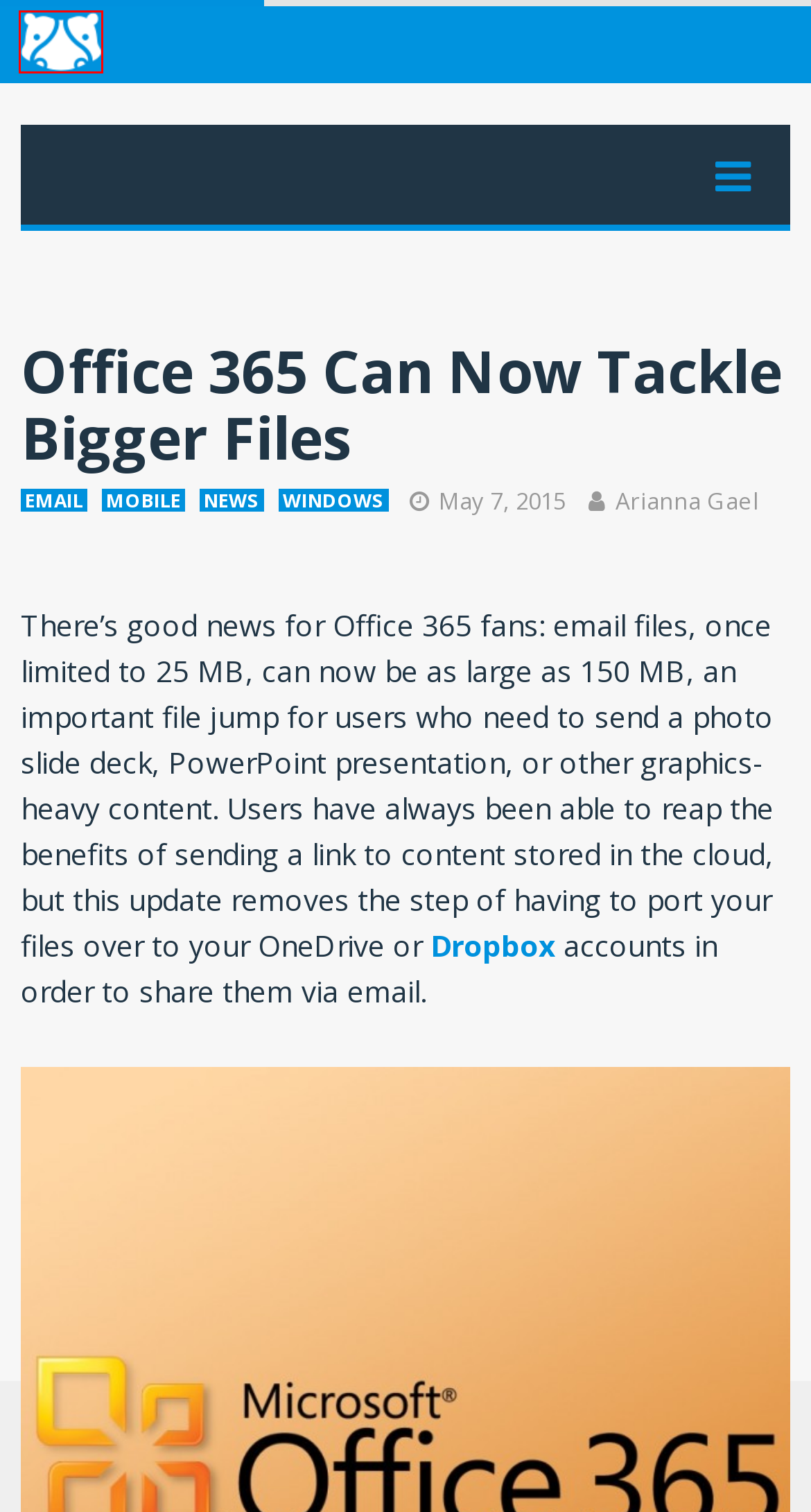Review the webpage screenshot and focus on the UI element within the red bounding box. Select the best-matching webpage description for the new webpage that follows after clicking the highlighted element. Here are the candidates:
A. Email Archives - FileHippo News
B. News Archives - FileHippo News
C. TechRadar | the technology experts
D. FileHippo.com - Download Free Software
E. Homepage - FileHippo News
F. Mobile Archives - FileHippo News
G. Windows Archives - FileHippo News
H. Download Dropbox 160.4.4703 for Windows - Filehippo.com

D